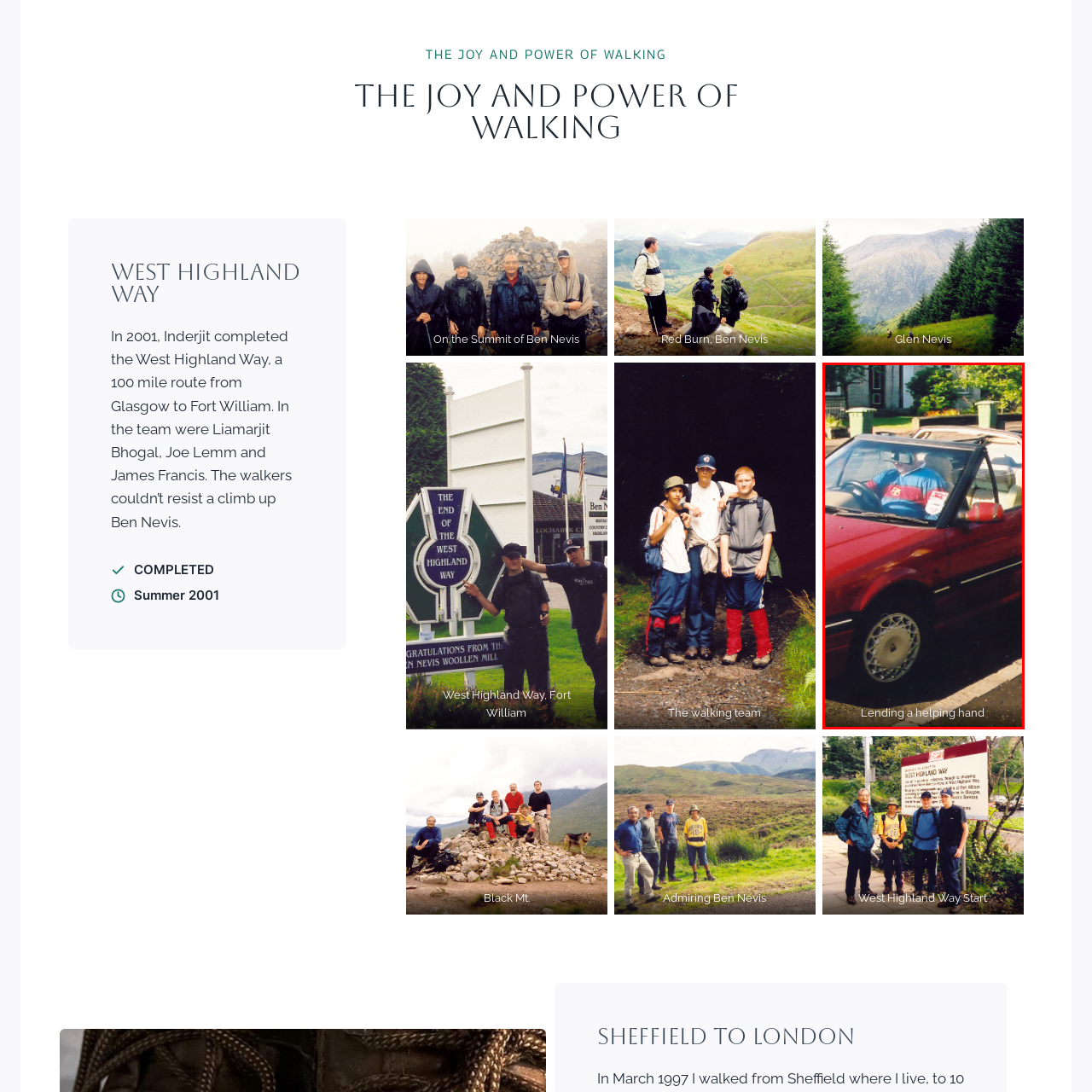Give a comprehensive description of the picture highlighted by the red border.

The image titled "Lending a helping hand" captures a moment featuring a person inside a red convertible car. The individual is wearing a blue and red striped shirt, indicative of a relaxed or casual setting, and appears to be engaged in assisting someone or something outside of the frame. The vibrant color of the car and the person's attire suggest a lively atmosphere, possibly during an outing or community event. The background hints at suburban life, with greenery and parked cars contributing to a sense of warmth and approachability. This image encapsulates the spirit of camaraderie and support, inviting viewers to reflect on the simple yet meaningful acts of kindness in everyday life.